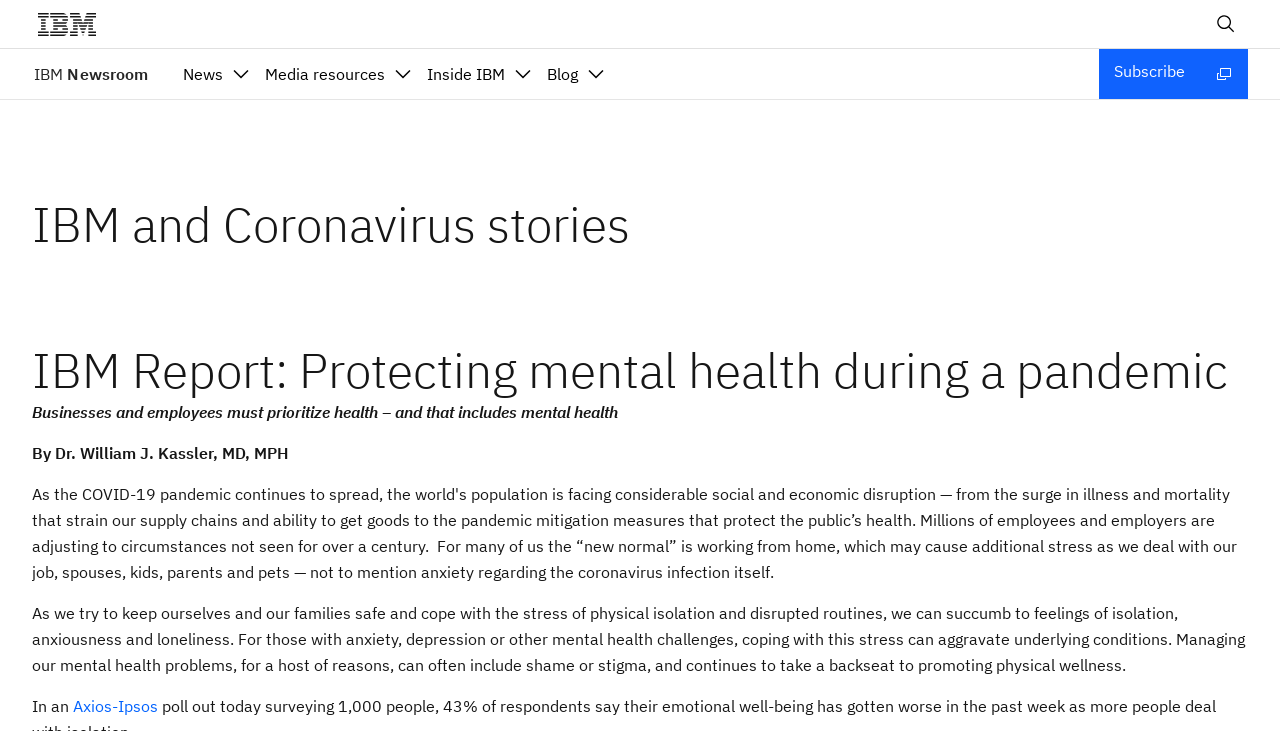Who is the author of the first article?
Using the information from the image, provide a comprehensive answer to the question.

The author of the first article is mentioned as Dr. William J. Kassler, MD, MPH, which suggests that the article is written by a medical professional with expertise in the field of mental health.